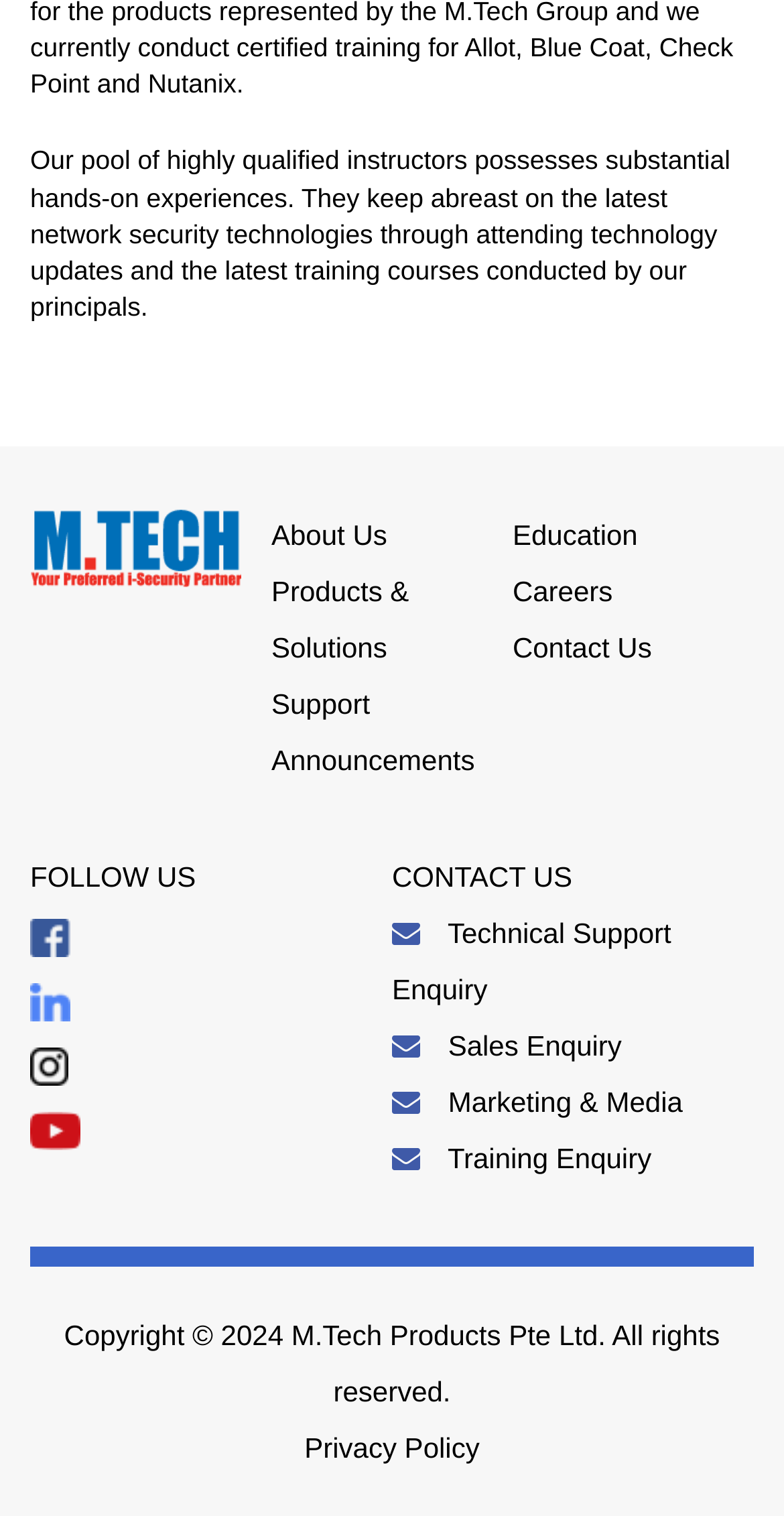Please find the bounding box coordinates of the element that you should click to achieve the following instruction: "go to Education page". The coordinates should be presented as four float numbers between 0 and 1: [left, top, right, bottom].

[0.654, 0.343, 0.813, 0.364]